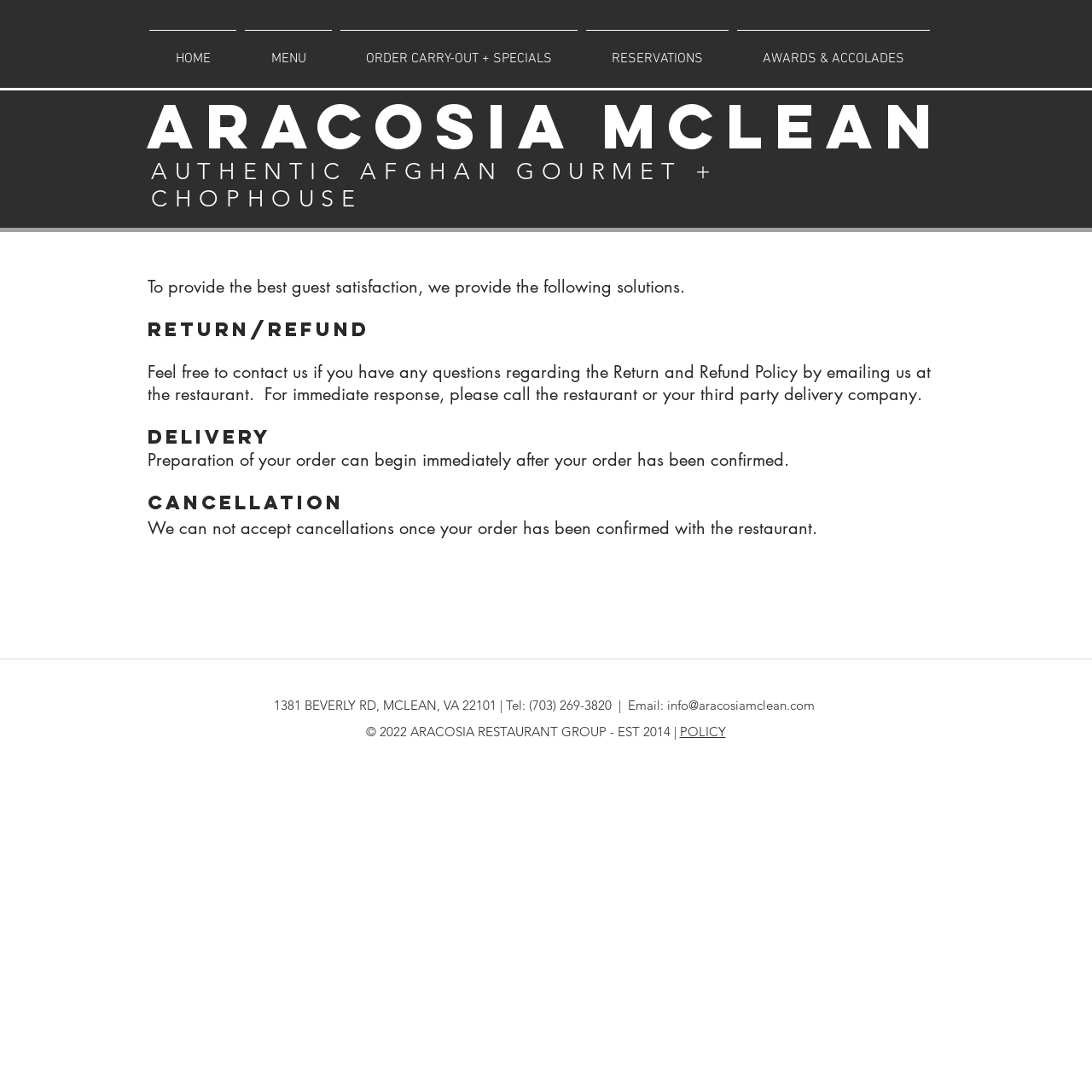Find the bounding box of the UI element described as follows: "info@aracosiamclean.com".

[0.611, 0.638, 0.746, 0.653]